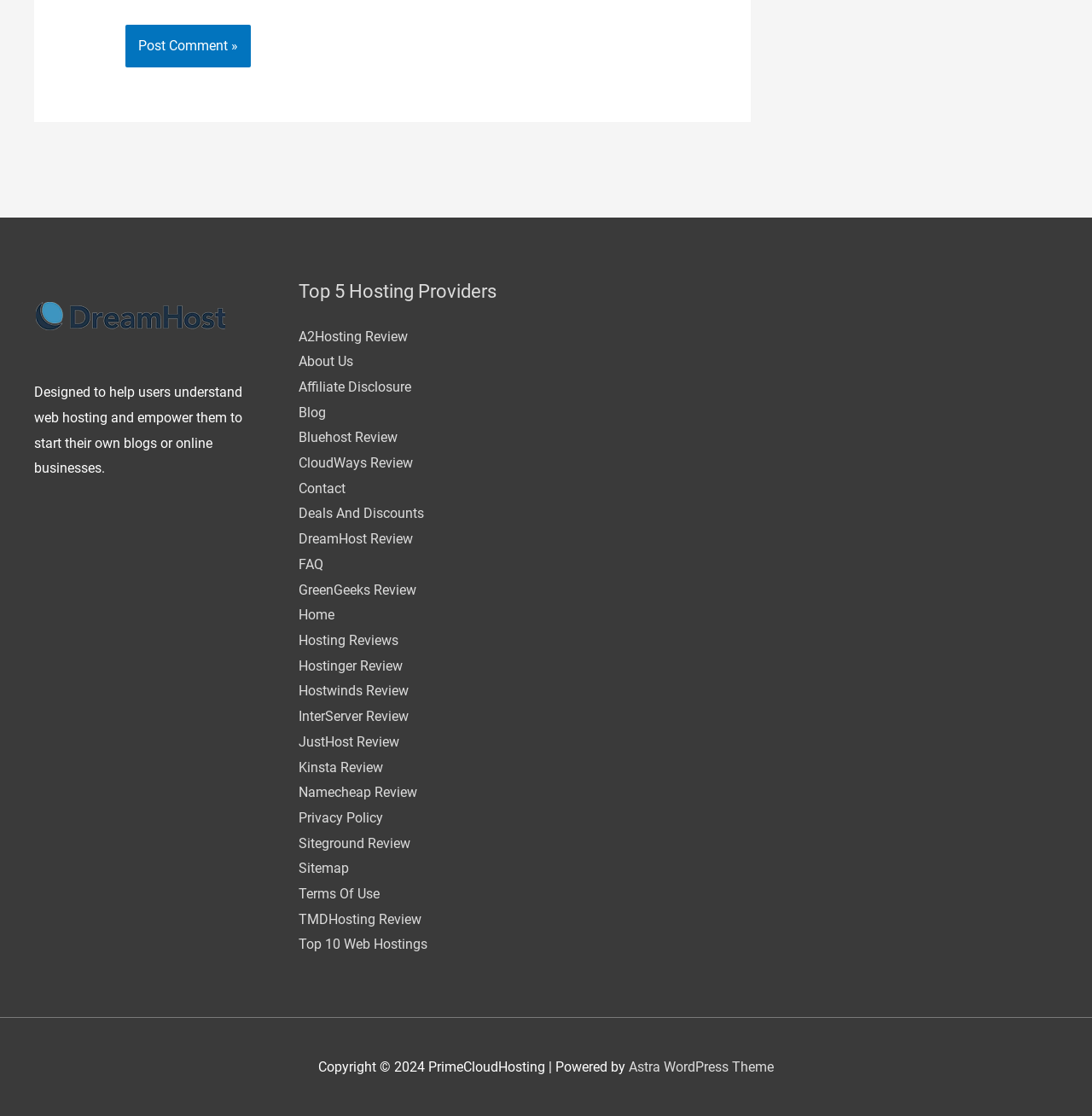Provide a brief response using a word or short phrase to this question:
What theme is used to power this website?

Astra WordPress Theme